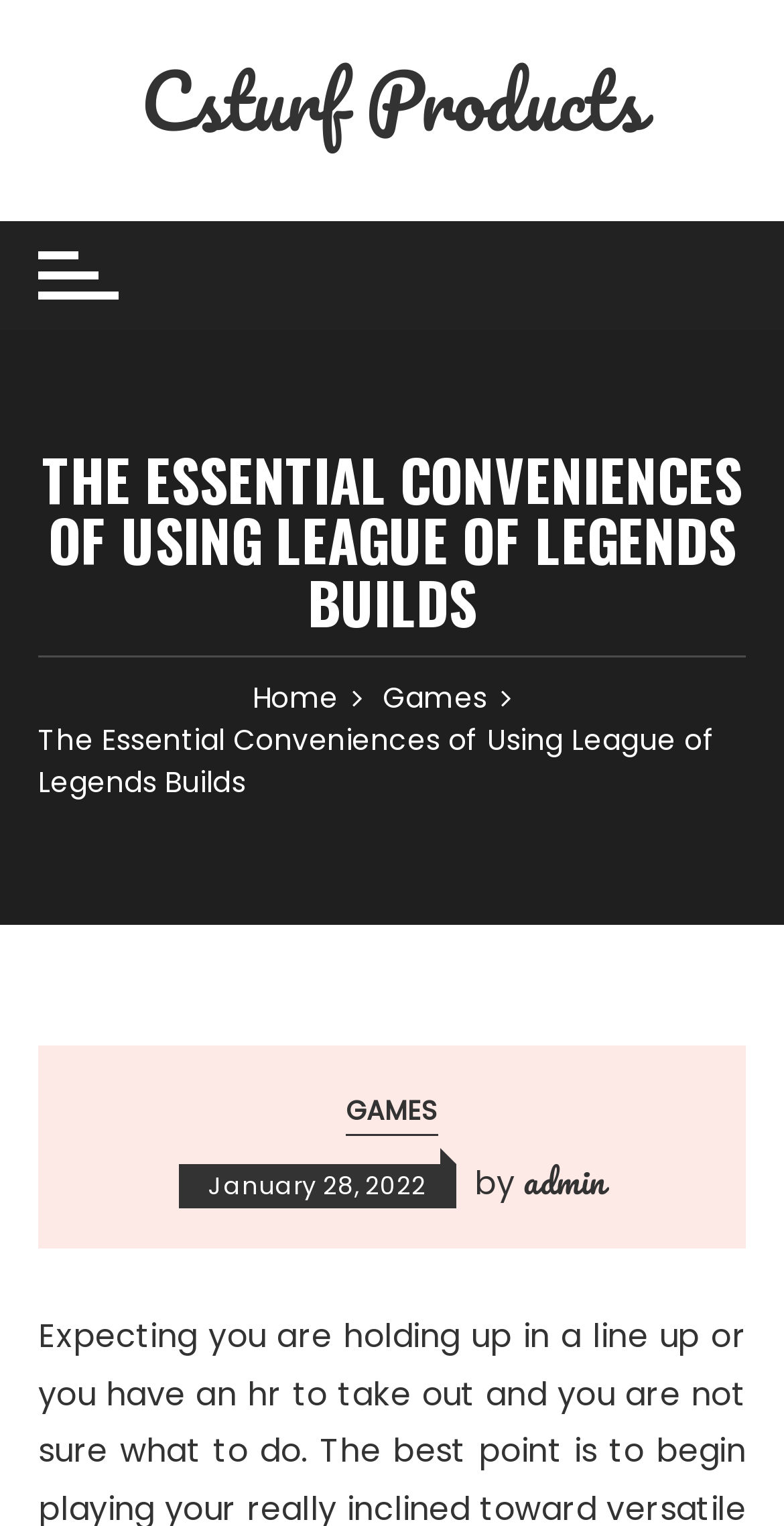Who is the author of the webpage?
Please give a detailed and elaborate explanation in response to the question.

I determined the answer by looking at the link element 'admin' below the time element 'January 28, 2022', which is likely the author of the webpage.